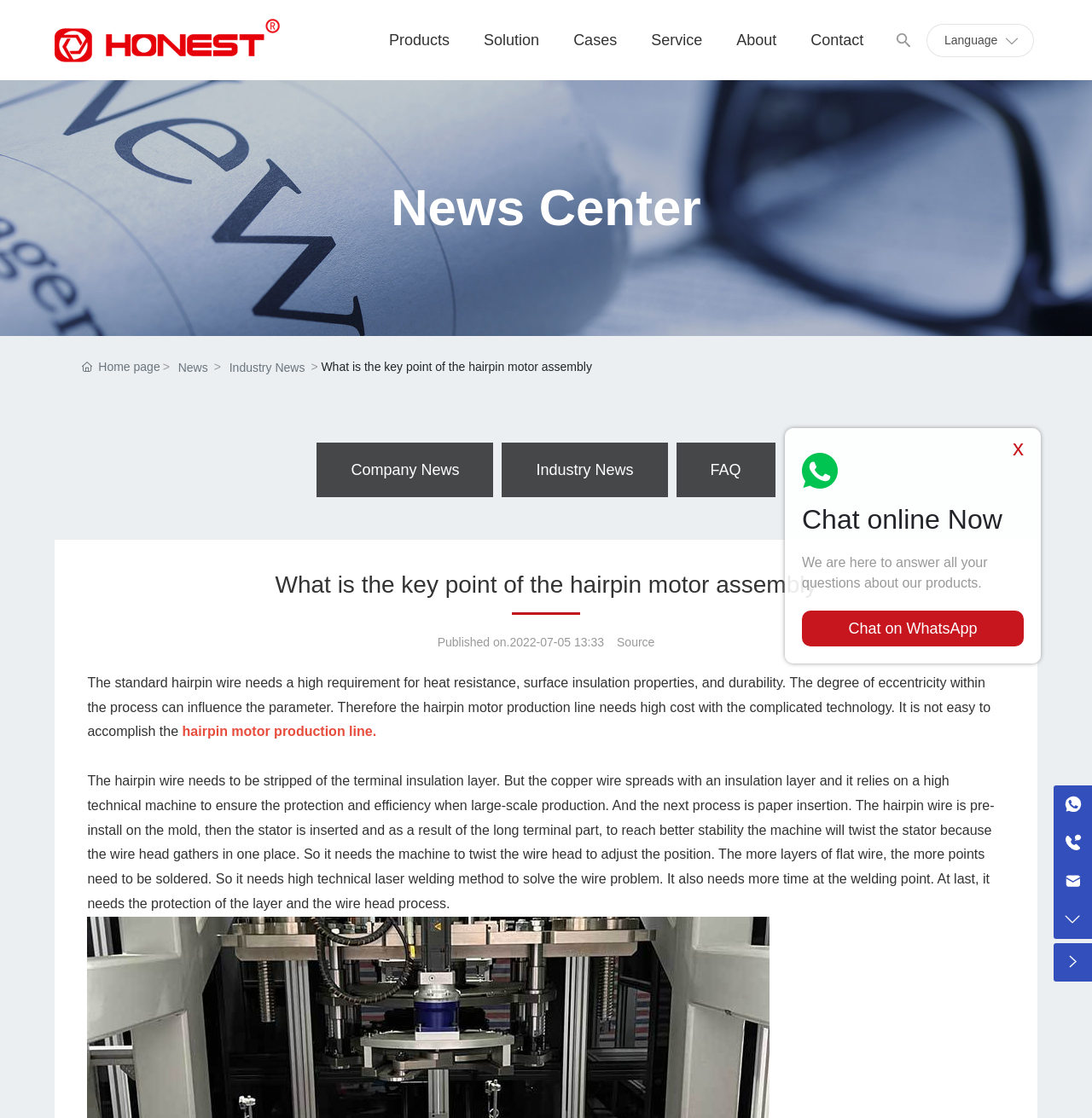Answer the question with a single word or phrase: 
How many navigation menu items are there?

7